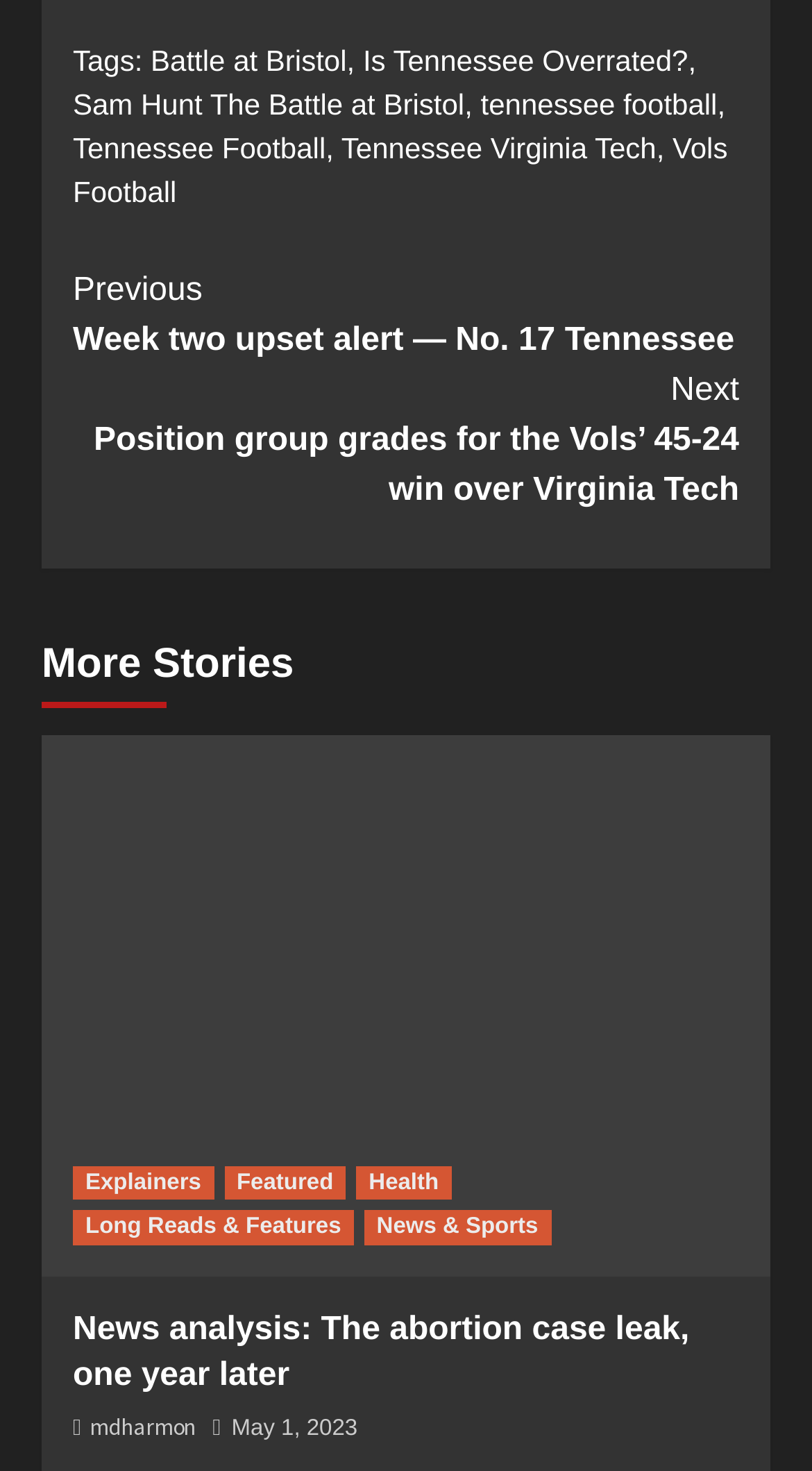What is the category of the article 'Position group grades for the Vols’ 45-24 win over Virginia Tech'?
Could you answer the question in a detailed manner, providing as much information as possible?

The category of the article 'Position group grades for the Vols’ 45-24 win over Virginia Tech' is 'News & Sports' which is a link element with bounding box coordinates [0.448, 0.823, 0.678, 0.846] and is located in the 'More Stories' section.